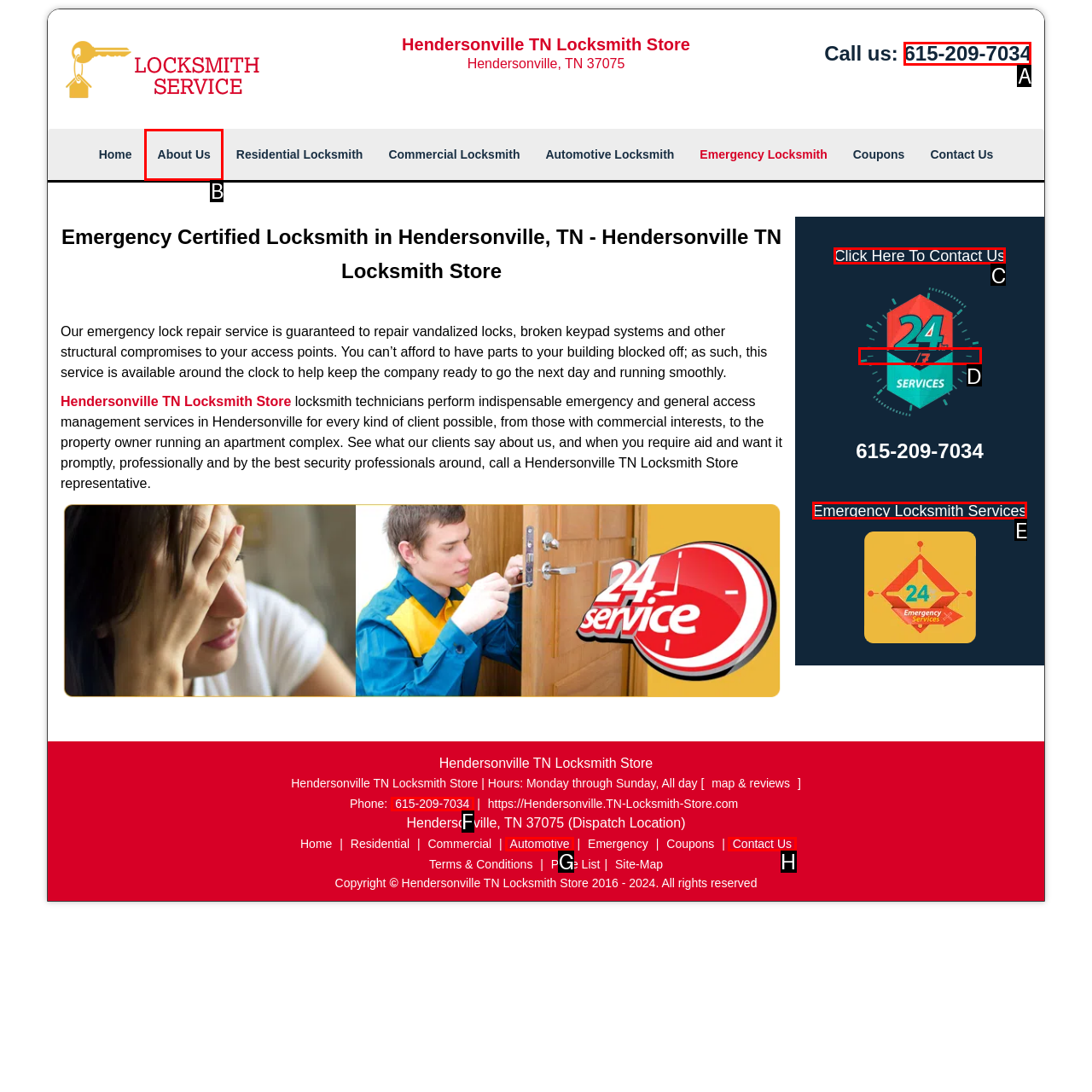Select the correct UI element to click for this task: Contact the locksmith store.
Answer using the letter from the provided options.

C